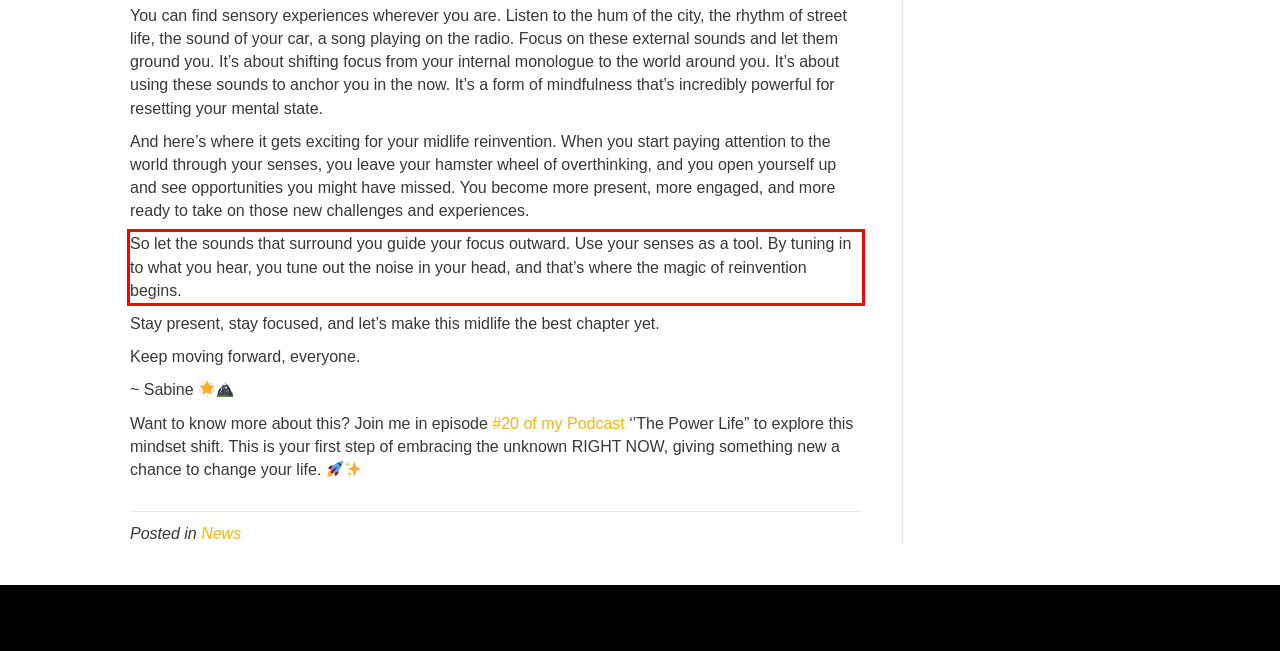You are presented with a webpage screenshot featuring a red bounding box. Perform OCR on the text inside the red bounding box and extract the content.

So let the sounds that surround you guide your focus outward. Use your senses as a tool. By tuning in to what you hear, you tune out the noise in your head, and that’s where the magic of reinvention begins.